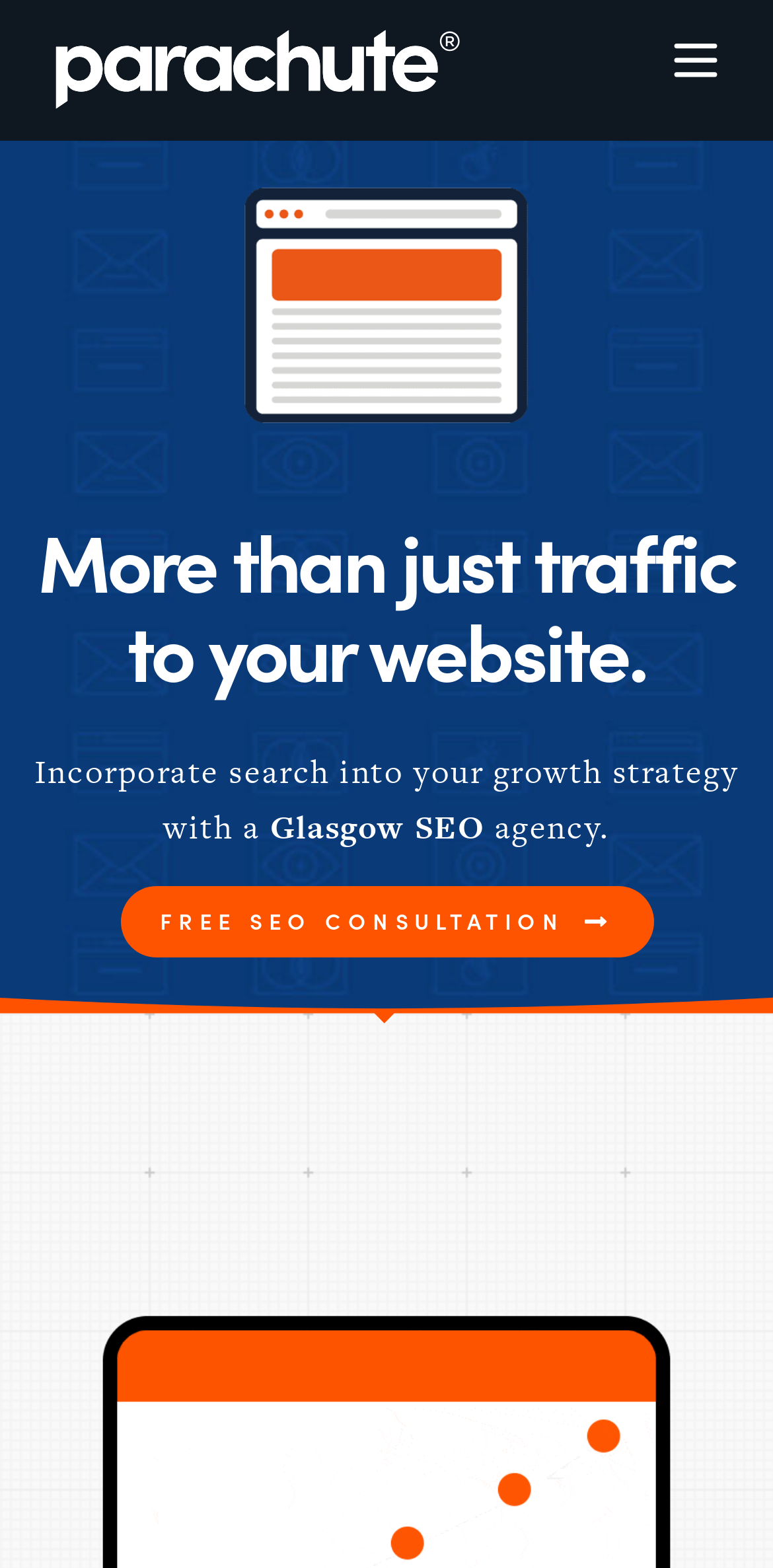Please answer the following question using a single word or phrase: 
What is the benefit of the service?

Increase enquiries and sales